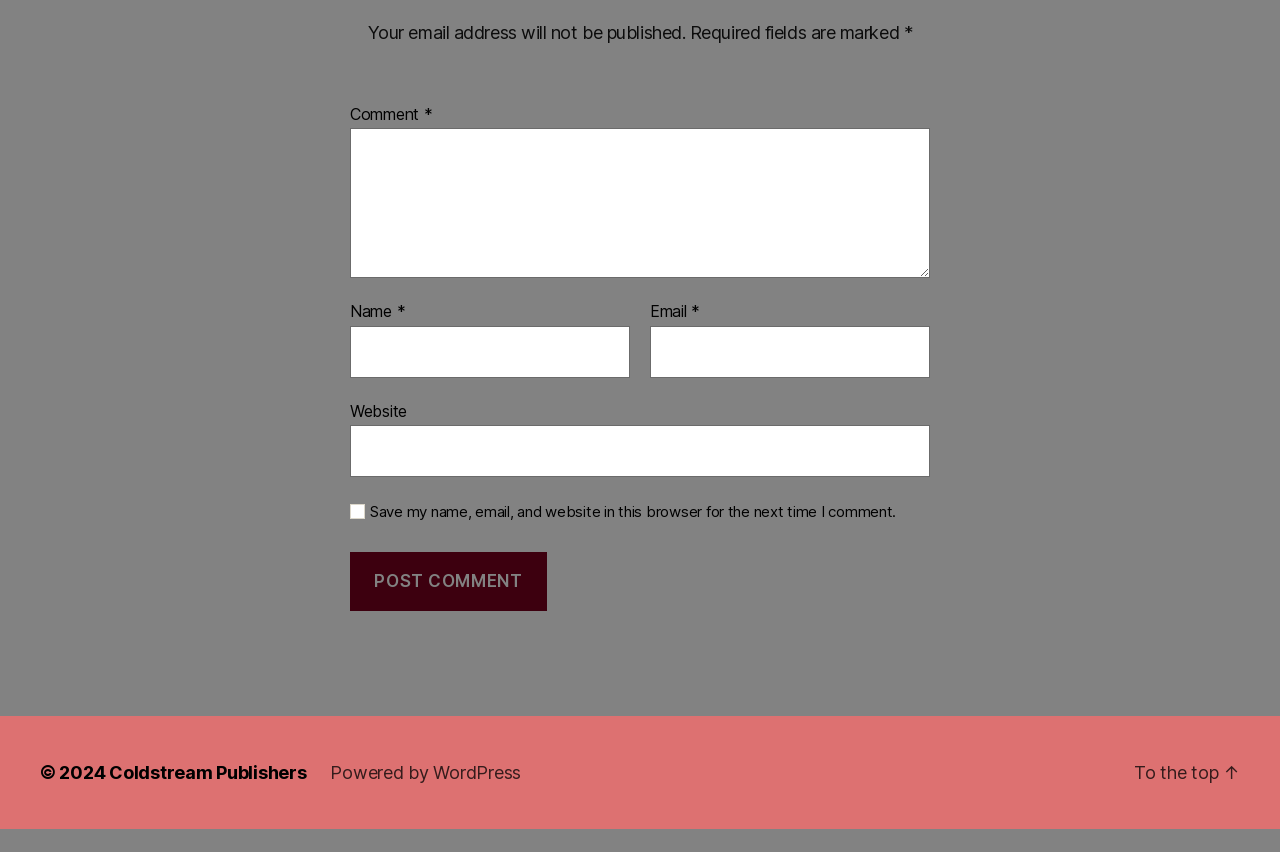Given the description: "admin", determine the bounding box coordinates of the UI element. The coordinates should be formatted as four float numbers between 0 and 1, [left, top, right, bottom].

None